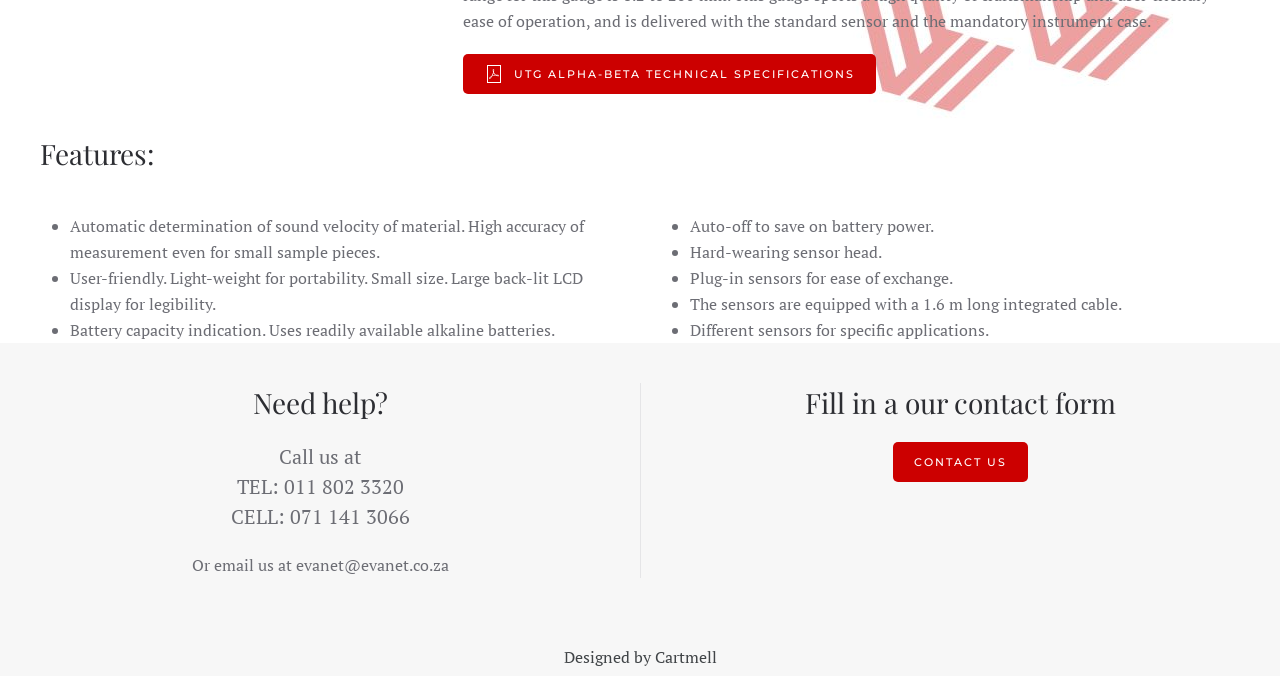Determine the bounding box for the described HTML element: "UTG Alpha-Beta technical Specifications". Ensure the coordinates are four float numbers between 0 and 1 in the format [left, top, right, bottom].

[0.362, 0.08, 0.685, 0.139]